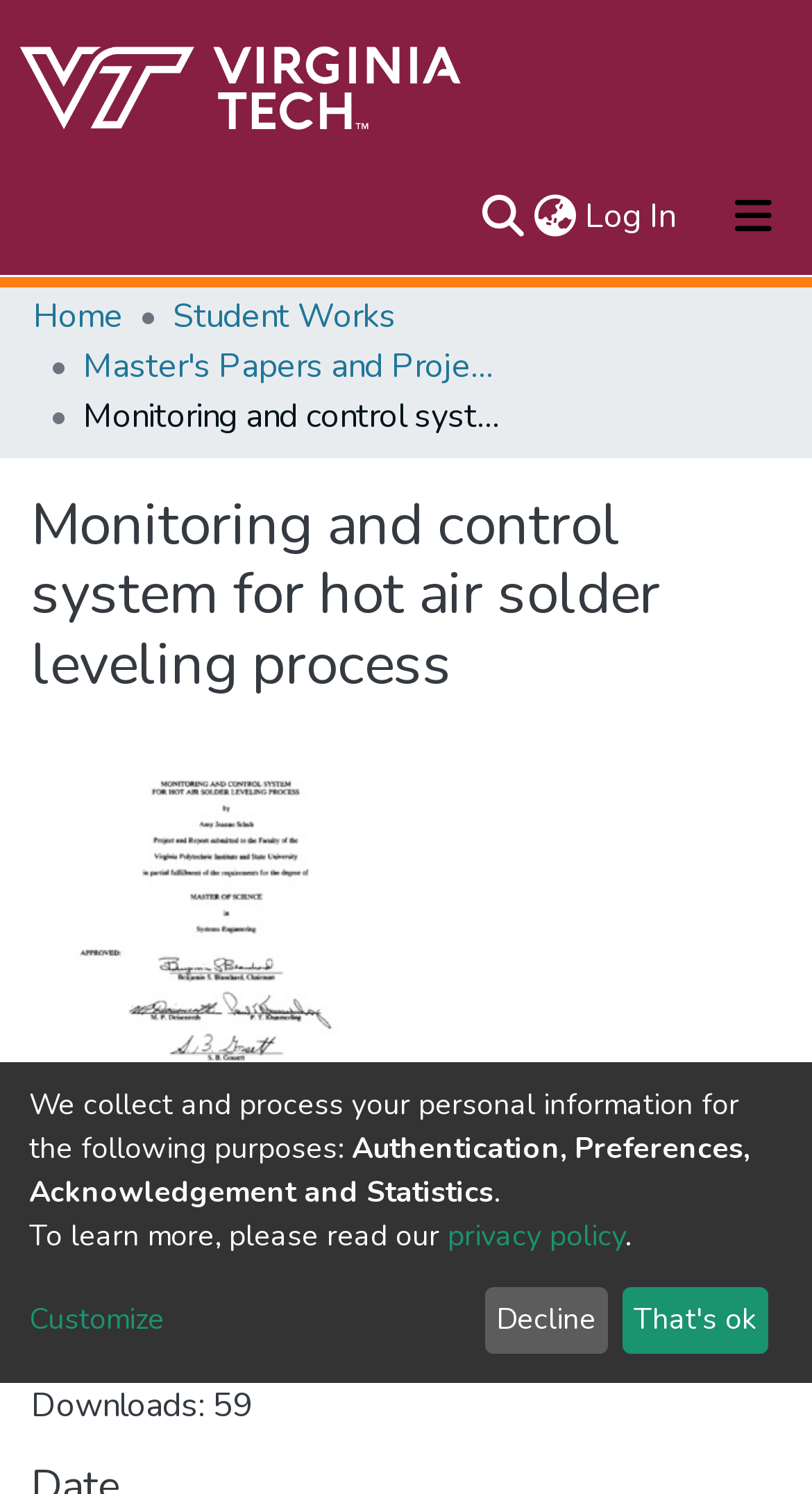Please provide a comprehensive answer to the question below using the information from the image: What is the purpose of the 'Search' textbox?

I found a textbox element with the label 'Search' and a button element with the text 'Submit search', which suggests that the purpose of the textbox is to input search queries.